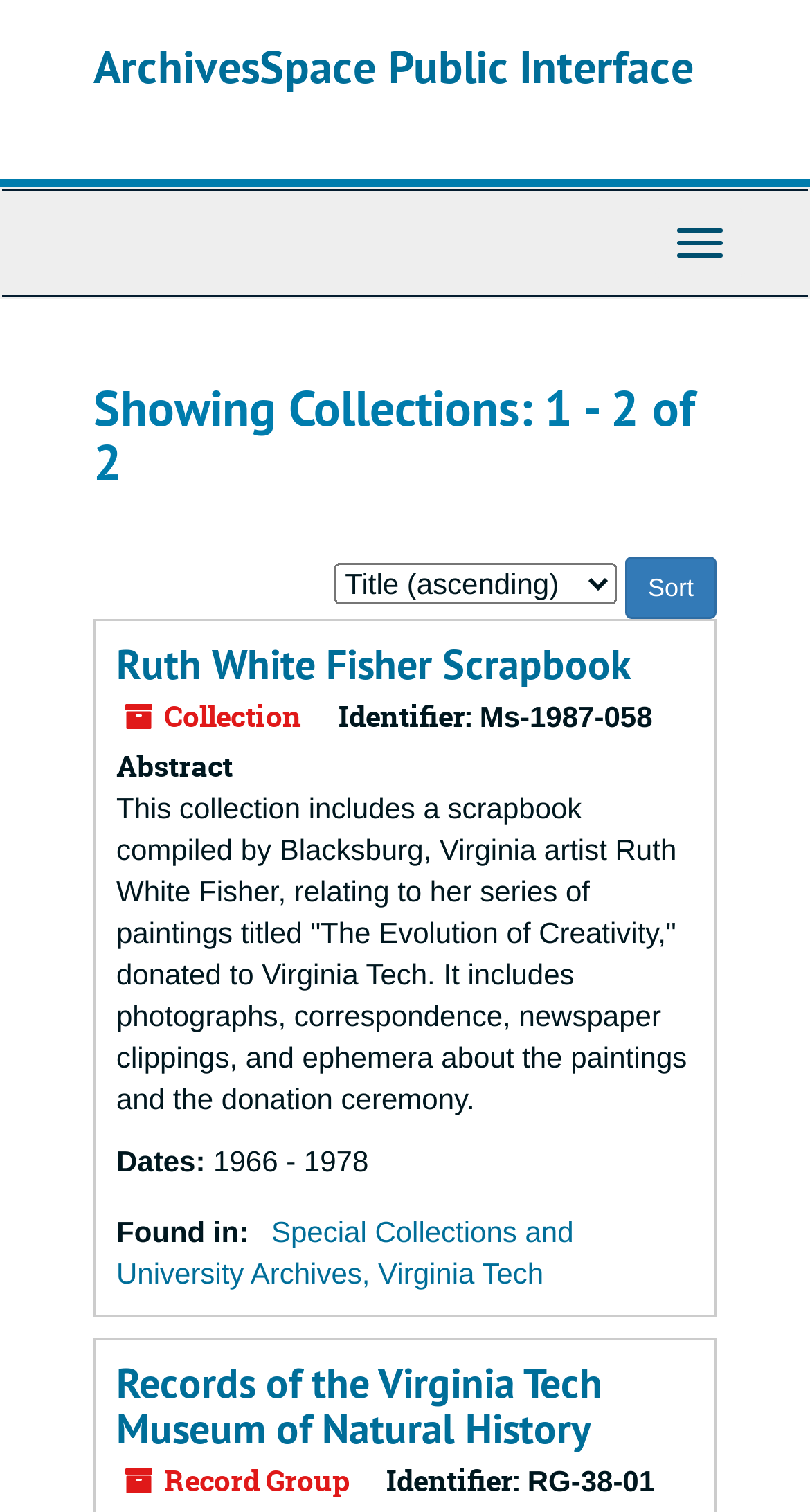What is the current sort option?
Please answer using one word or phrase, based on the screenshot.

Sort by: